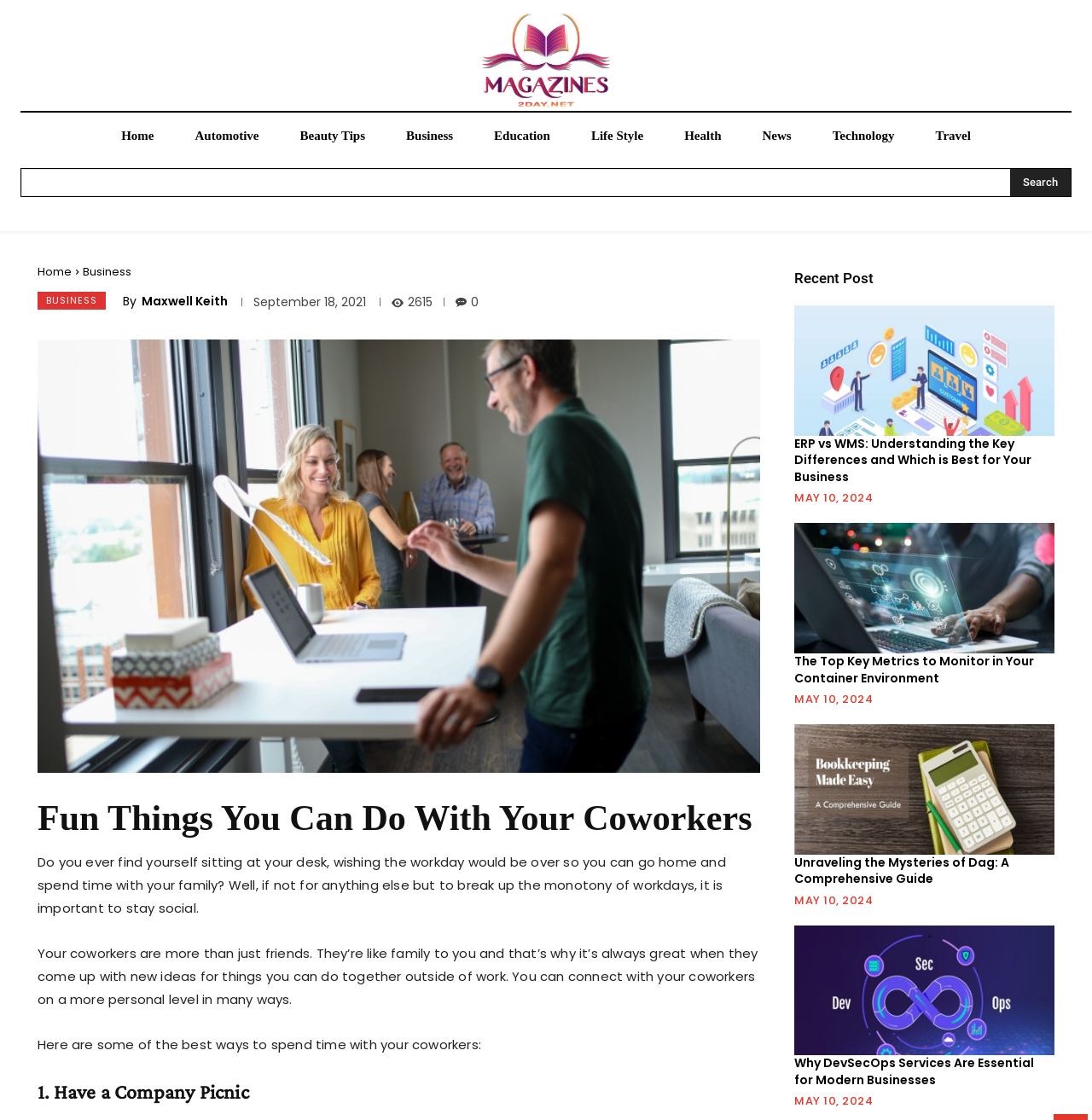Using the description: "Beauty Tips", identify the bounding box of the corresponding UI element in the screenshot.

[0.256, 0.101, 0.353, 0.143]